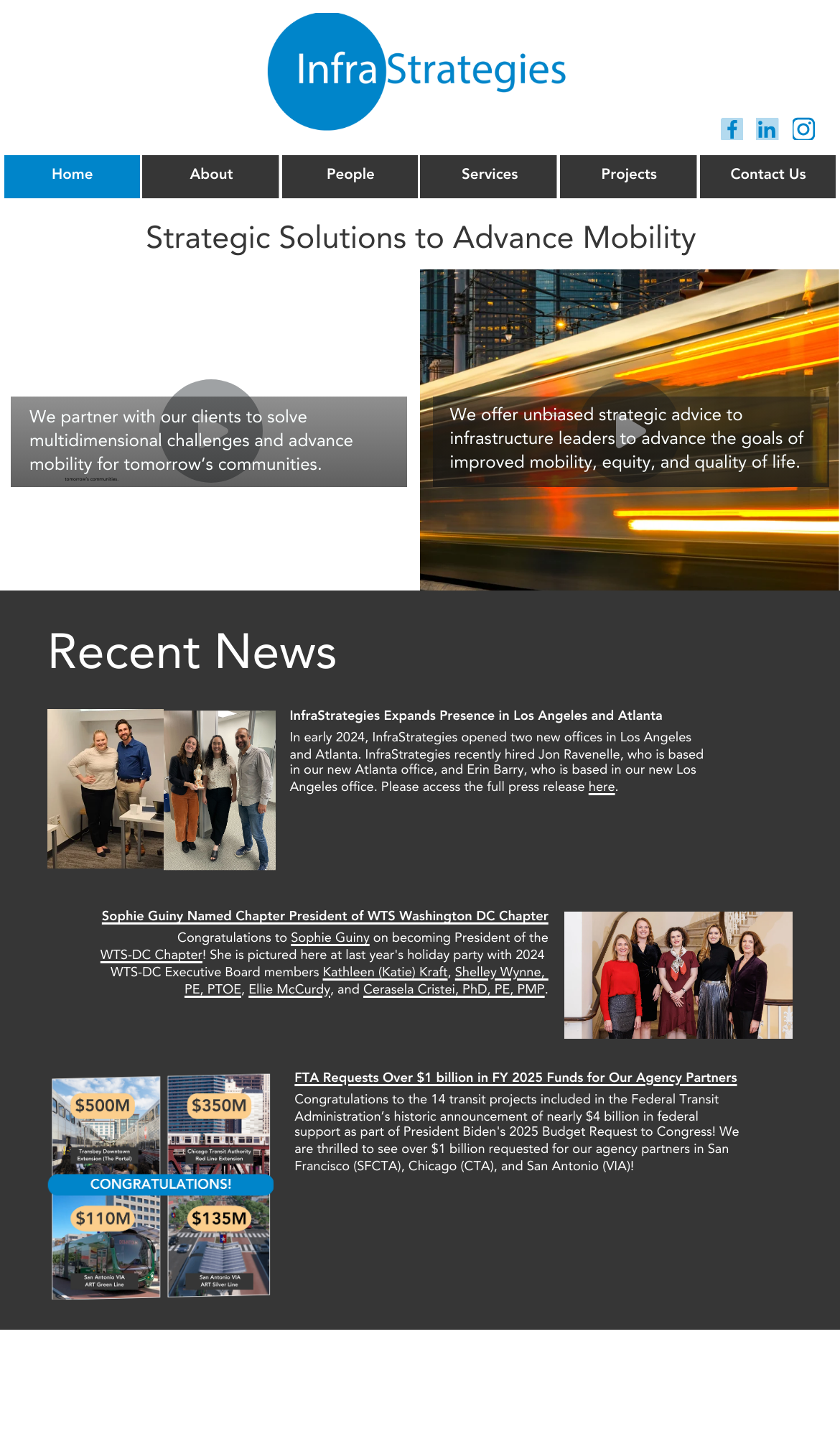Show the bounding box coordinates for the element that needs to be clicked to execute the following instruction: "Click on here to access the full press release". Provide the coordinates in the form of four float numbers between 0 and 1, i.e., [left, top, right, bottom].

[0.701, 0.547, 0.732, 0.556]